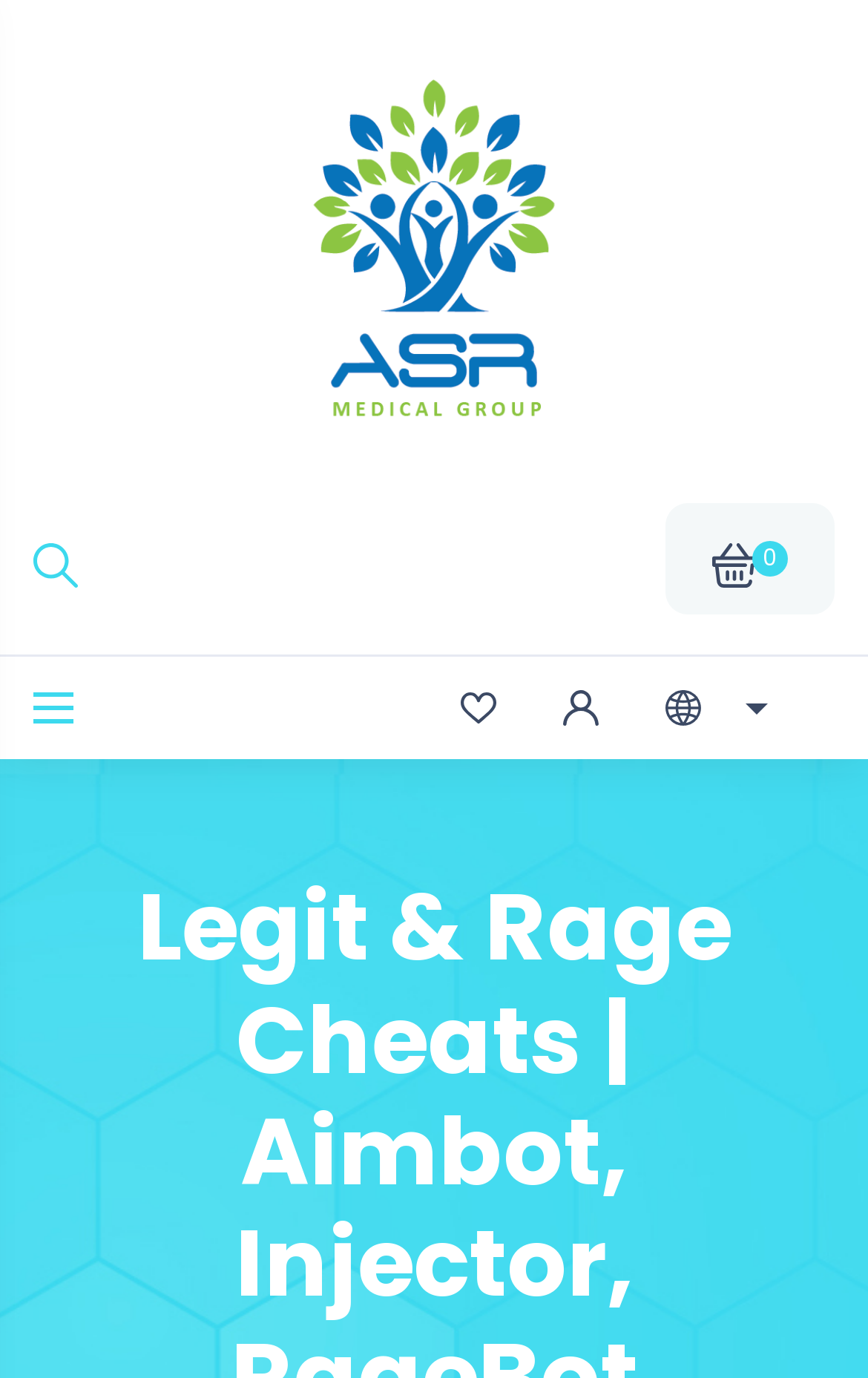What is the layout of the images on this webpage?
By examining the image, provide a one-word or phrase answer.

Horizontally aligned